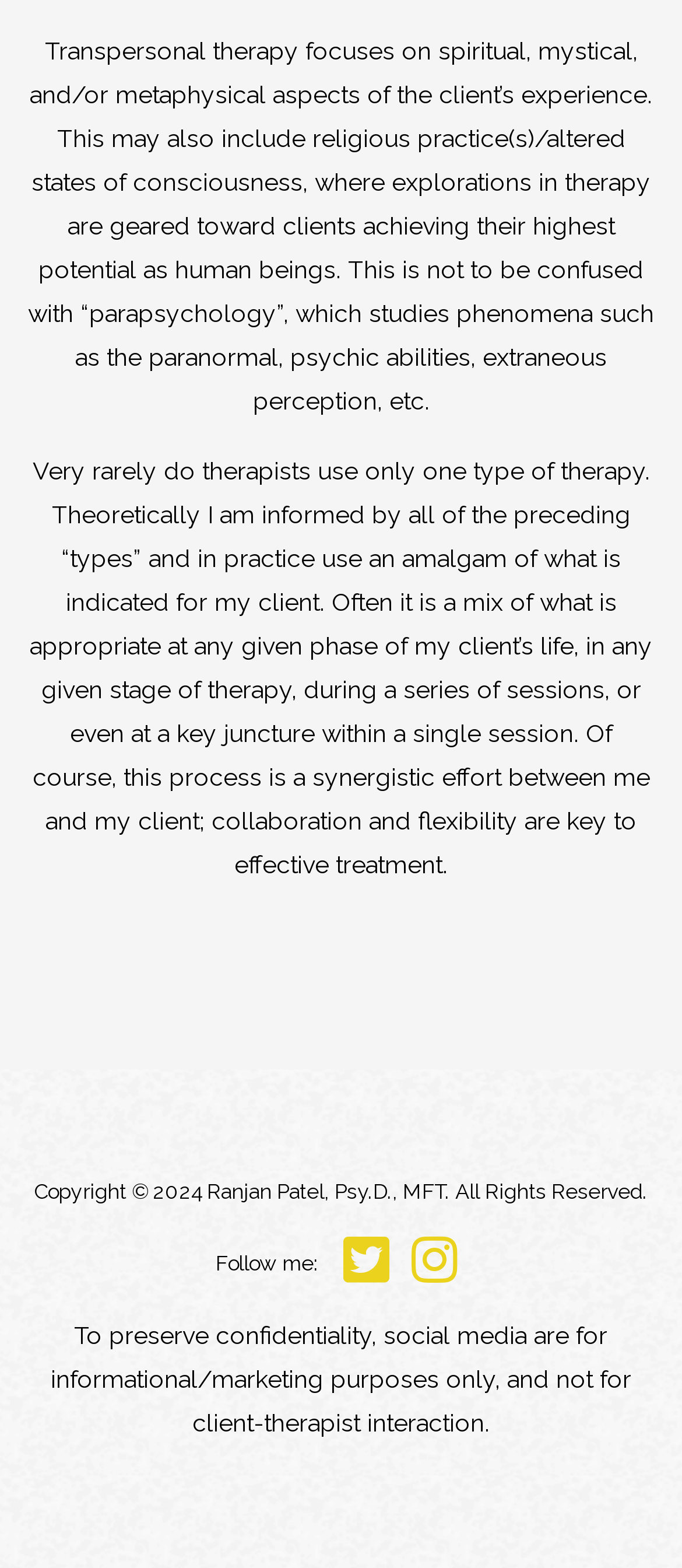Using the description "Carbon Steel Flat-Face Screw-to-Connect Couplings", locate and provide the bounding box of the UI element.

None